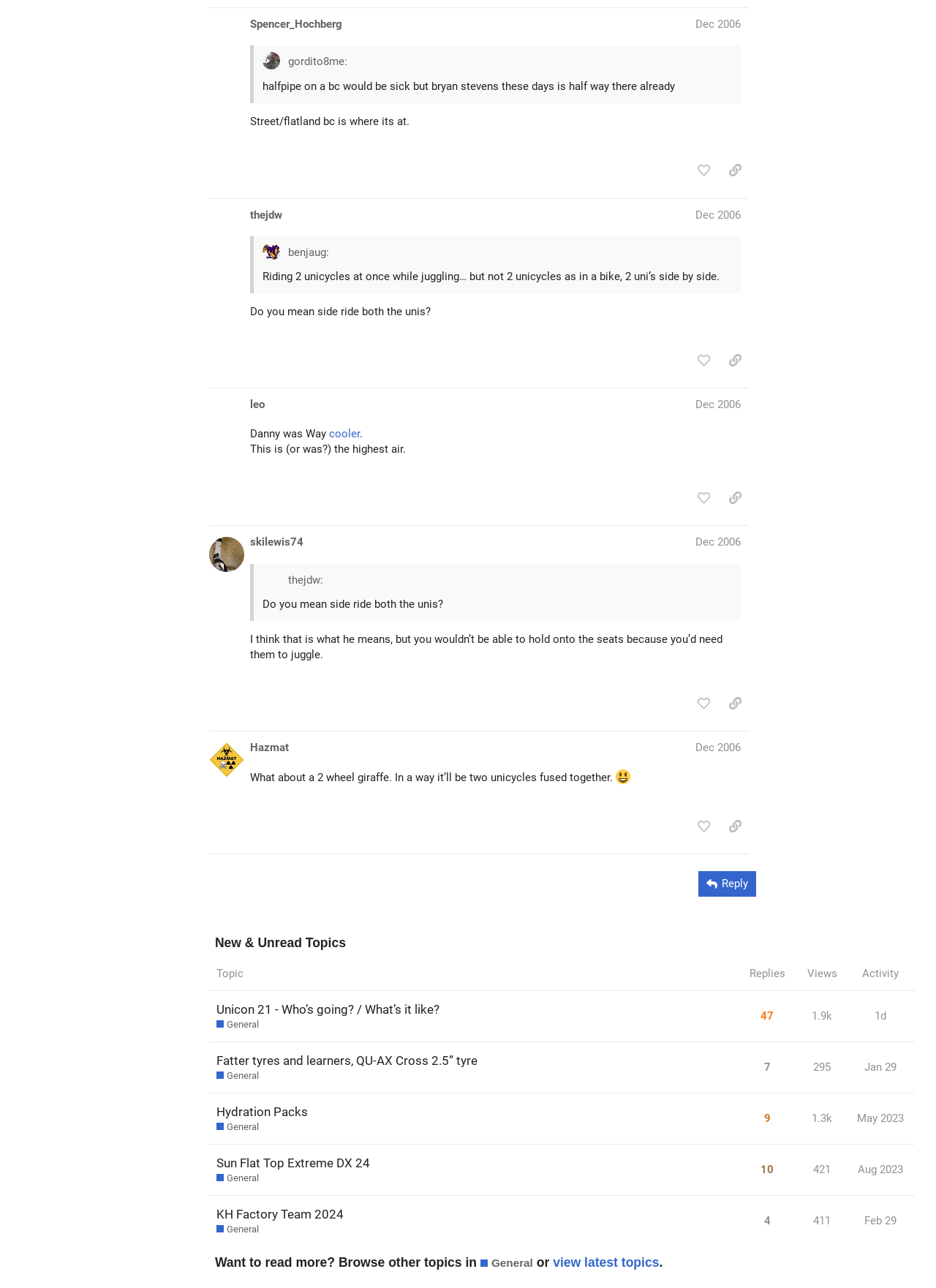Please identify the bounding box coordinates of the area I need to click to accomplish the following instruction: "like this post".

[0.737, 0.123, 0.766, 0.142]